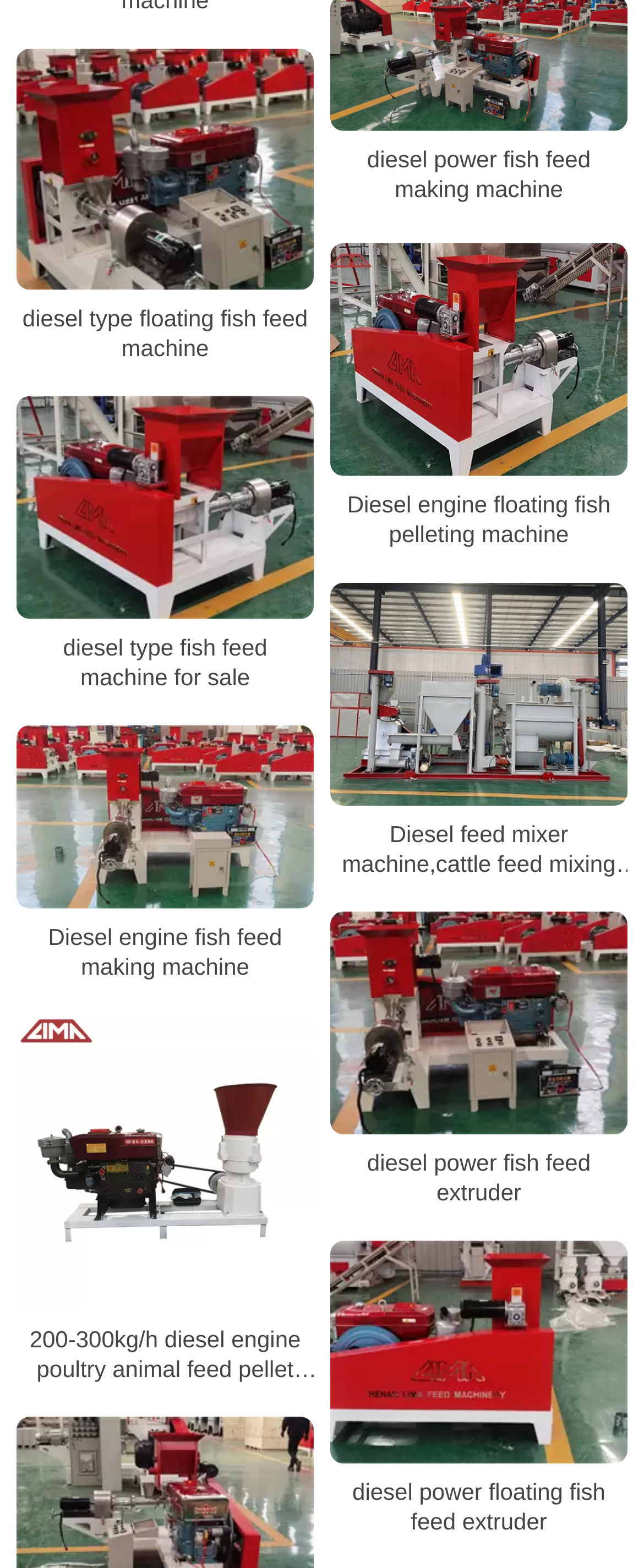Please indicate the bounding box coordinates of the element's region to be clicked to achieve the instruction: "View diesel type floating fish feed machine". Provide the coordinates as four float numbers between 0 and 1, i.e., [left, top, right, bottom].

[0.026, 0.031, 0.487, 0.185]